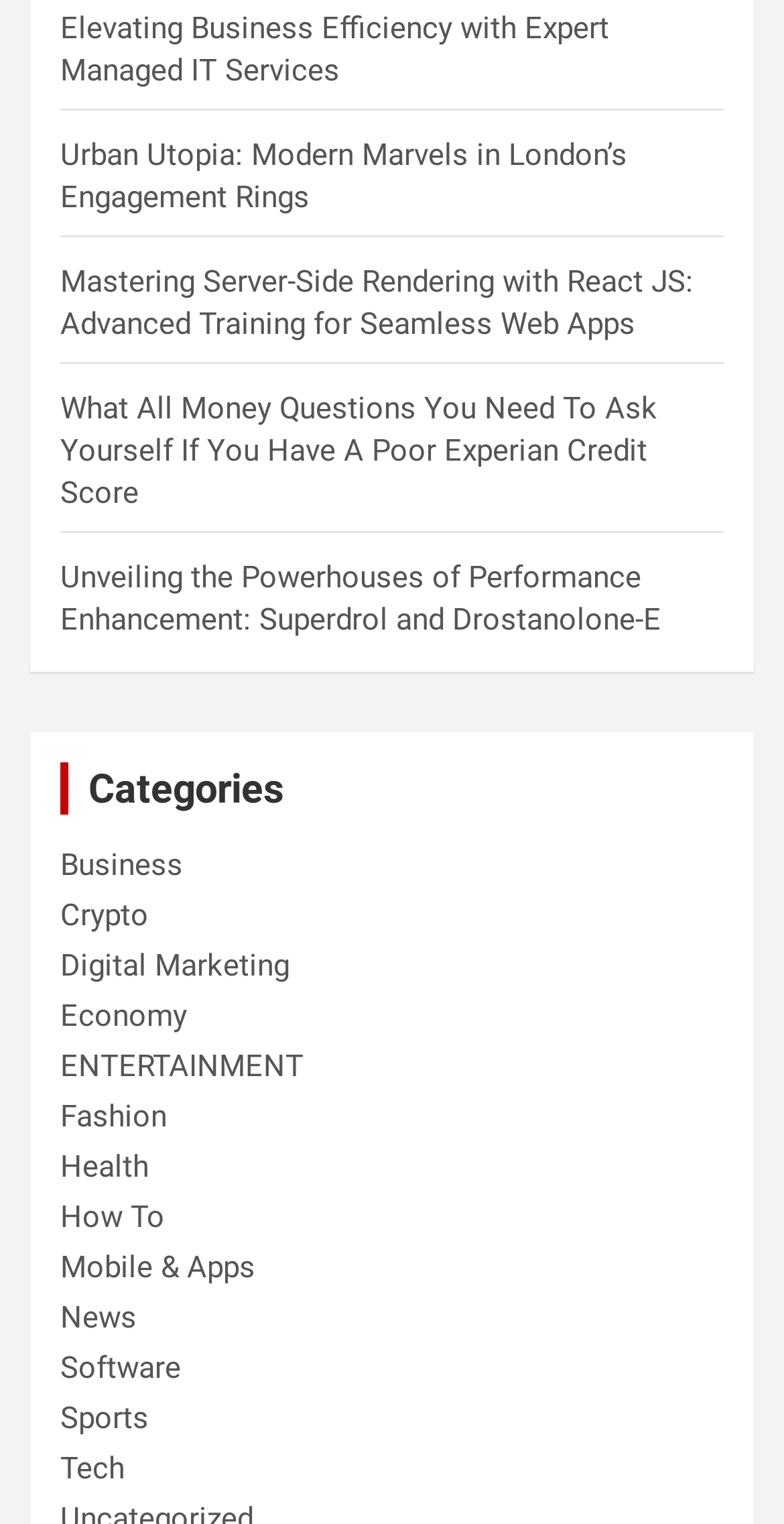Provide the bounding box coordinates for the UI element that is described by this text: "How To". The coordinates should be in the form of four float numbers between 0 and 1: [left, top, right, bottom].

[0.077, 0.787, 0.21, 0.811]